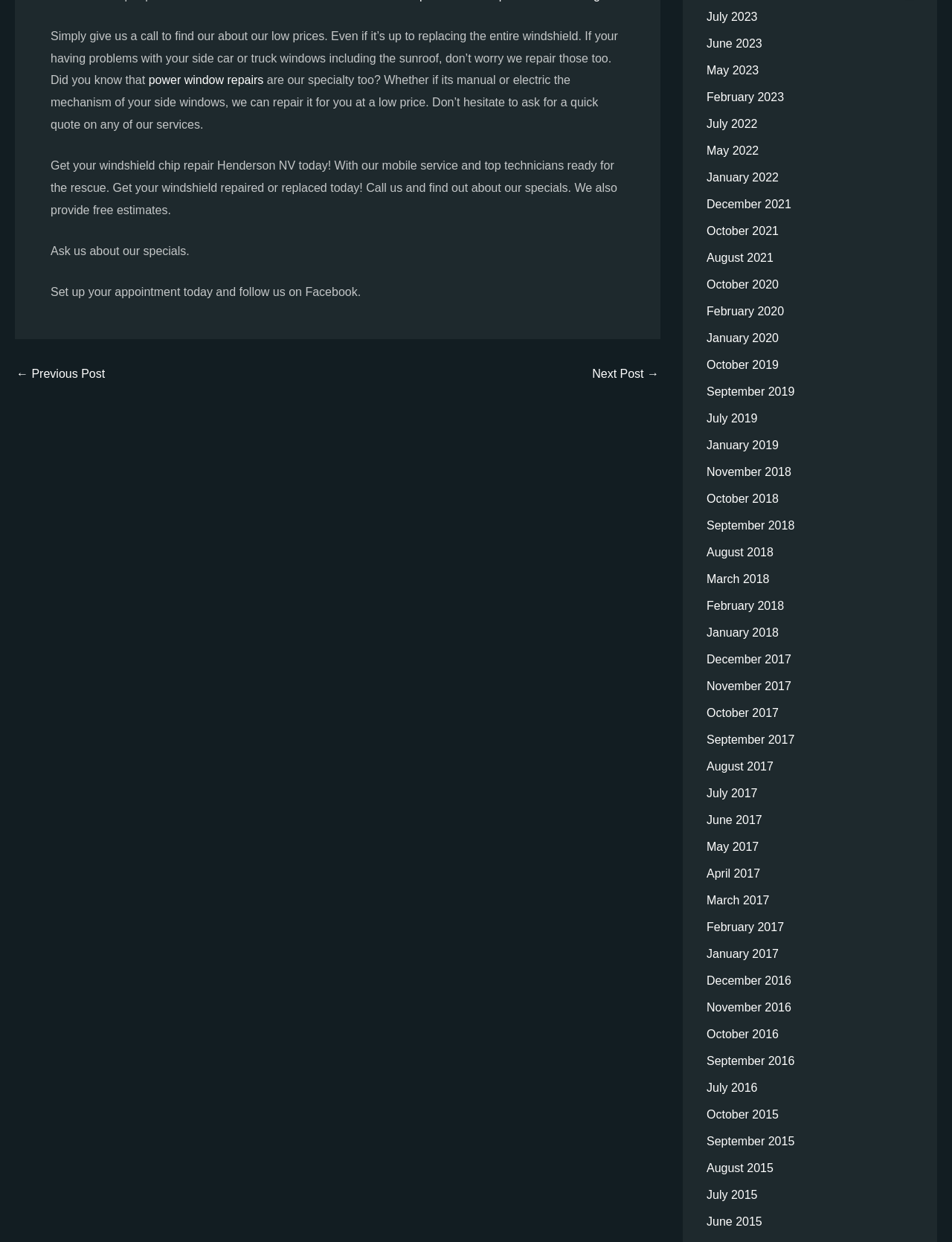Determine the bounding box coordinates in the format (top-left x, top-left y, bottom-right x, bottom-right y). Ensure all values are floating point numbers between 0 and 1. Identify the bounding box of the UI element described by: June 2017

[0.742, 0.655, 0.801, 0.665]